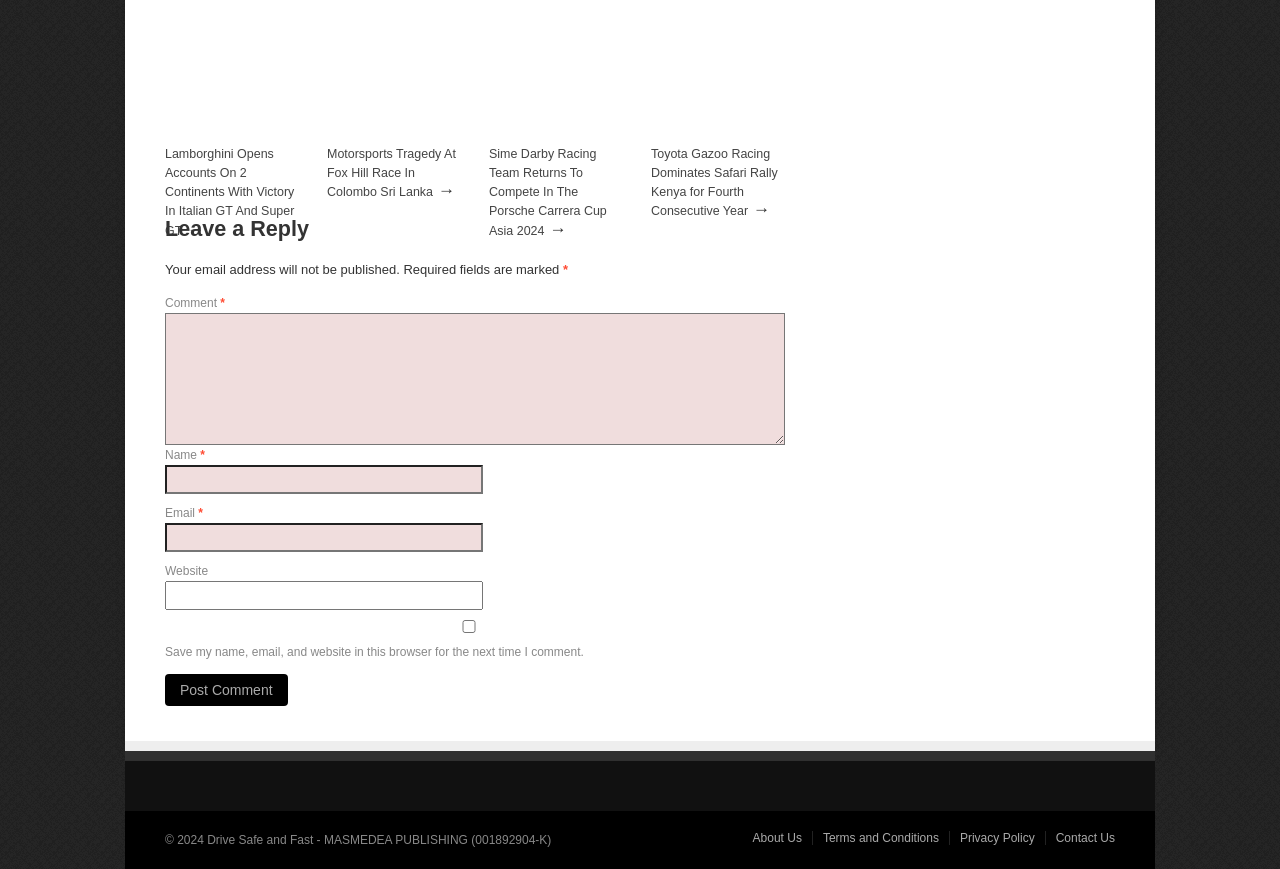Locate the bounding box coordinates of the area where you should click to accomplish the instruction: "View the 'Blog' section".

None